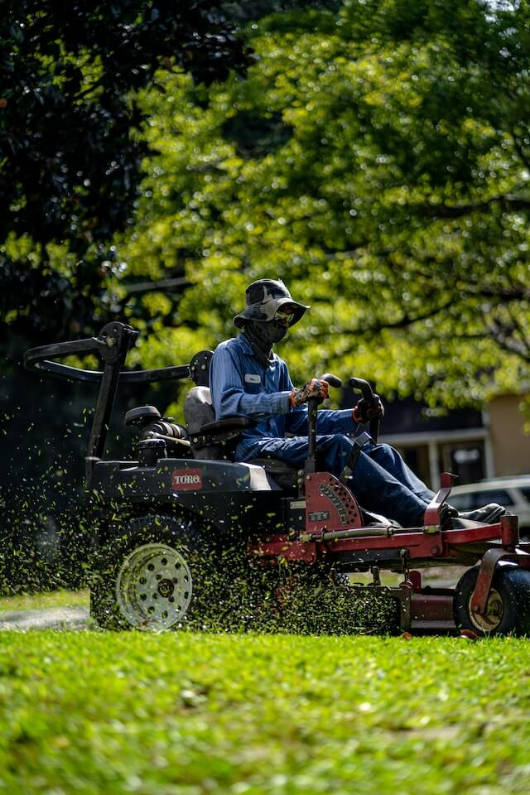What is the operator wearing?
Answer the question with a single word or phrase derived from the image.

Denim and protective gear